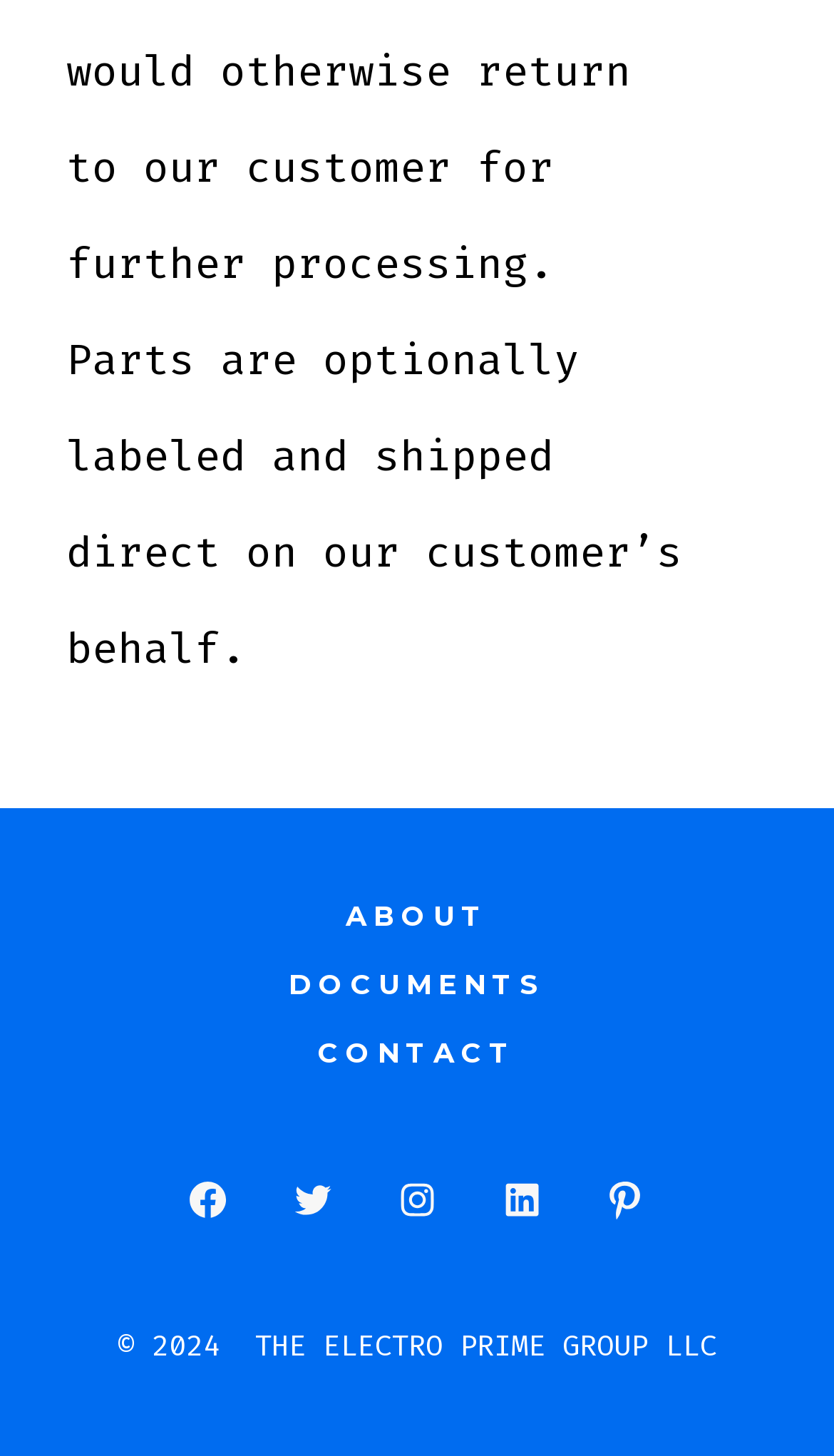What is the section above the social media links?
Refer to the image and provide a one-word or short phrase answer.

Footer Menu